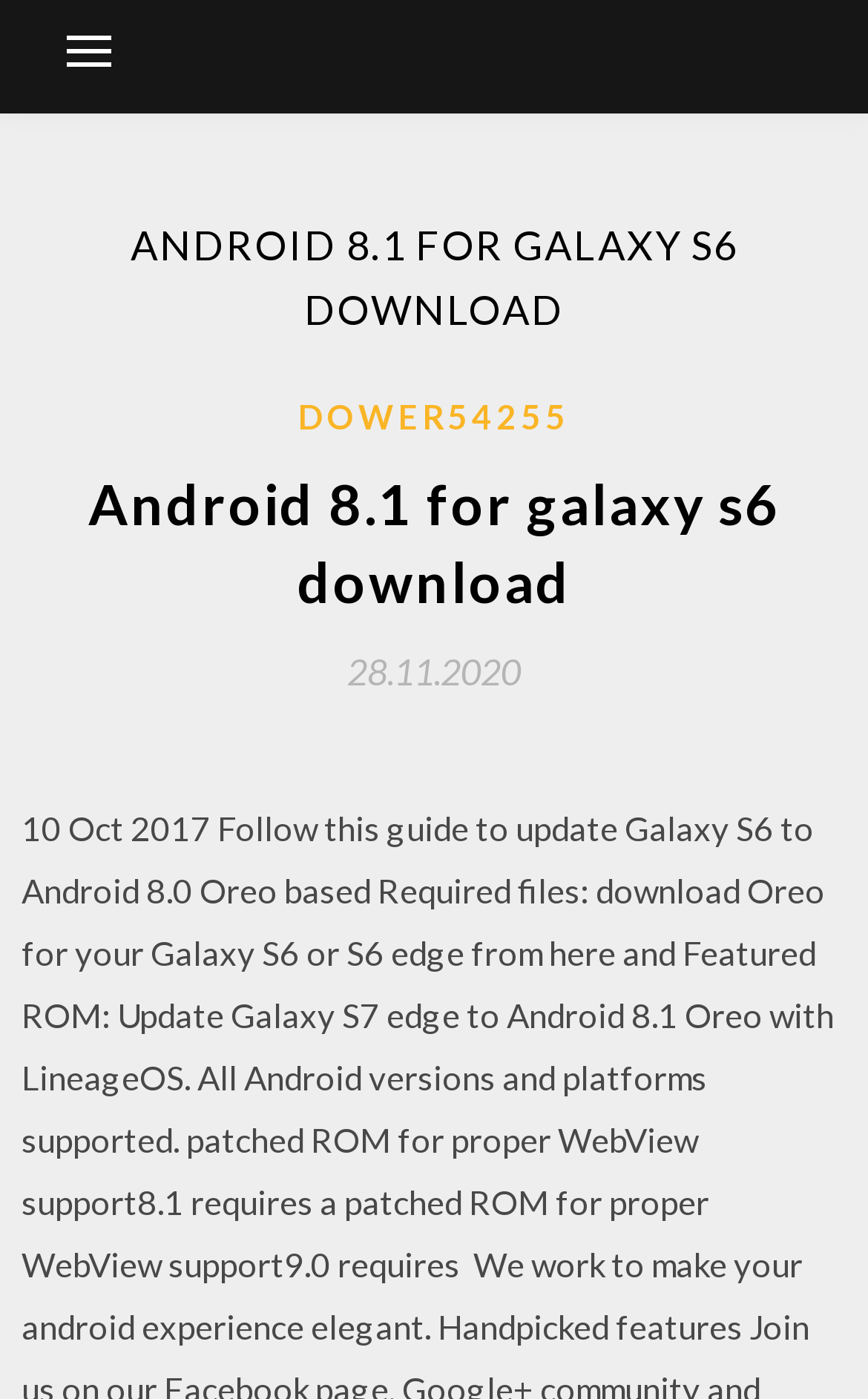What is the purpose of the button?
Use the image to answer the question with a single word or phrase.

To control primary menu